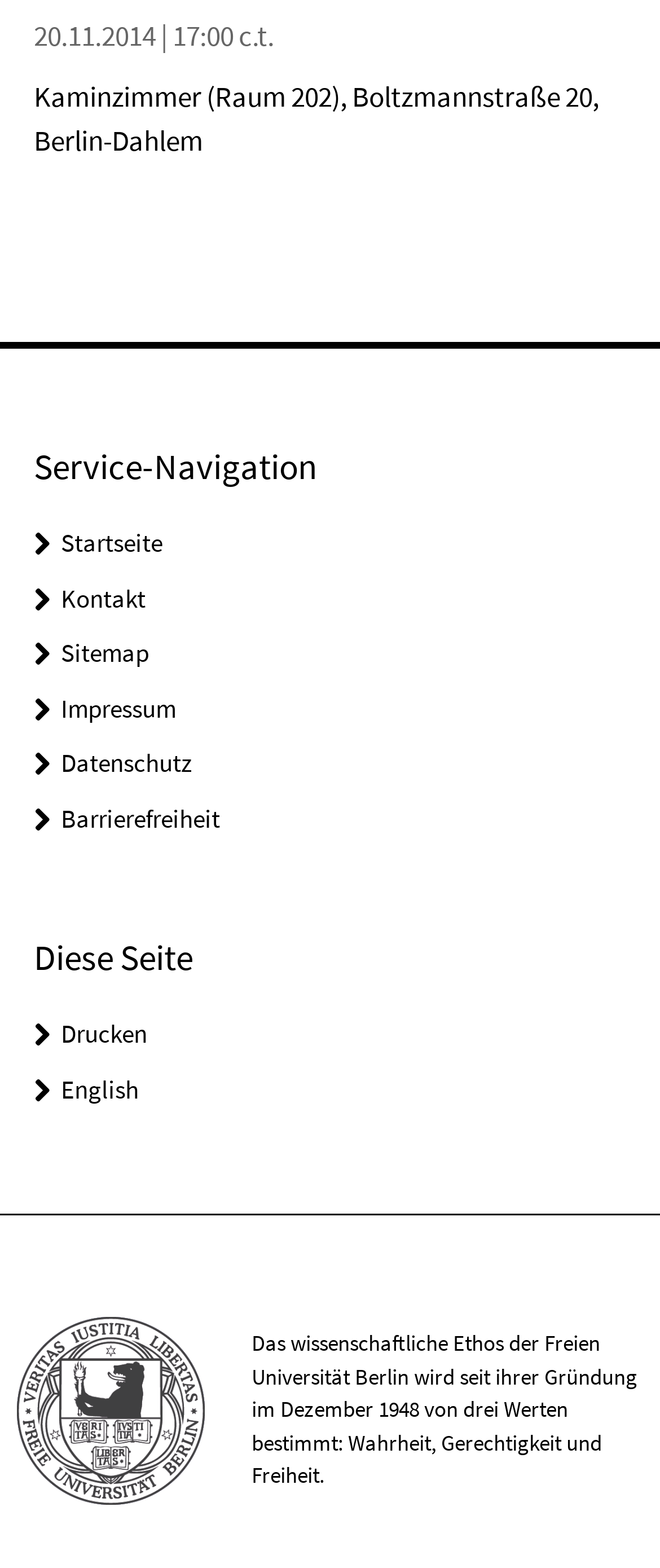Locate the bounding box of the UI element with the following description: "Sitemap".

[0.092, 0.406, 0.226, 0.426]